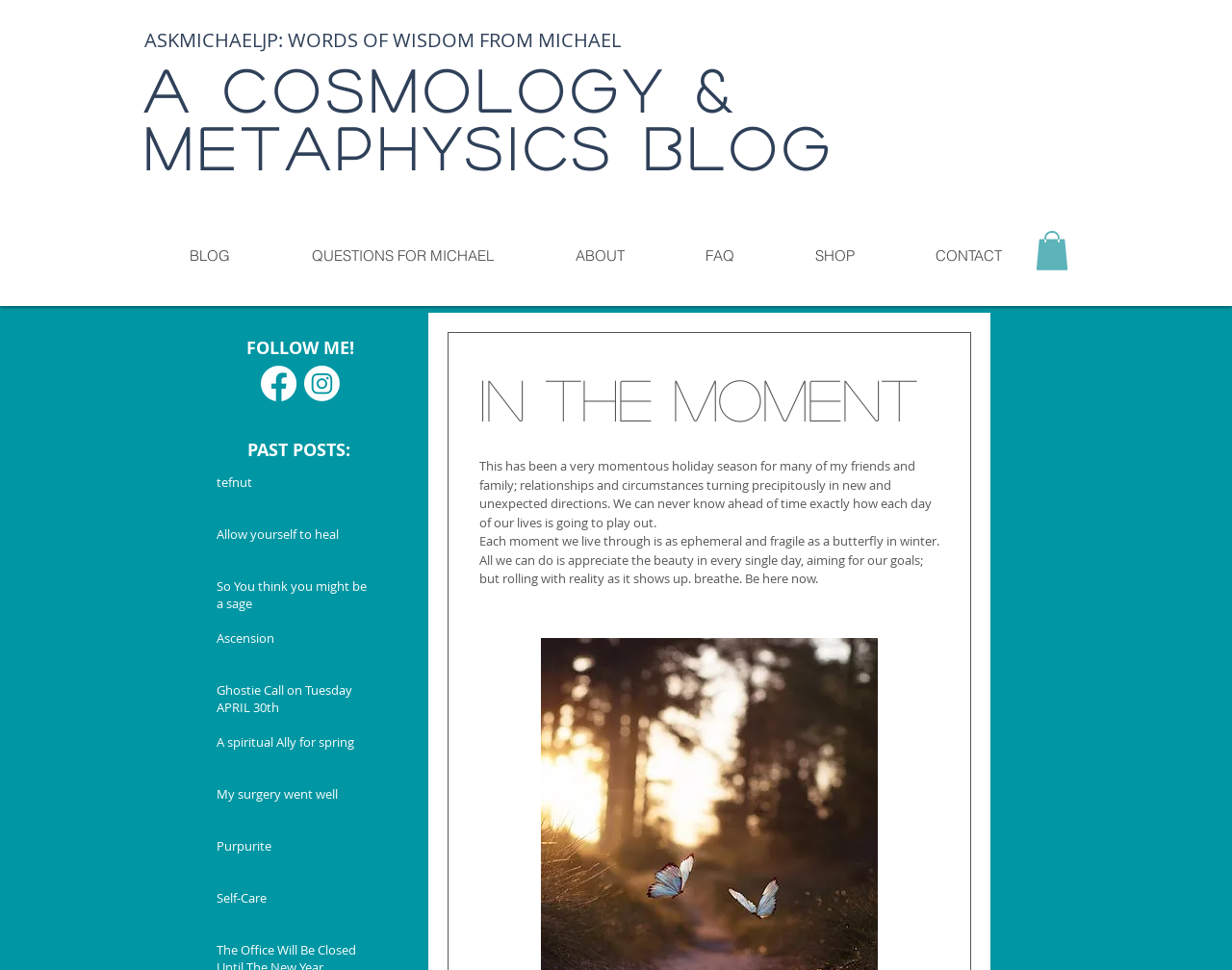Please identify the coordinates of the bounding box that should be clicked to fulfill this instruction: "Follow the blog author on Facebook".

[0.212, 0.377, 0.241, 0.413]